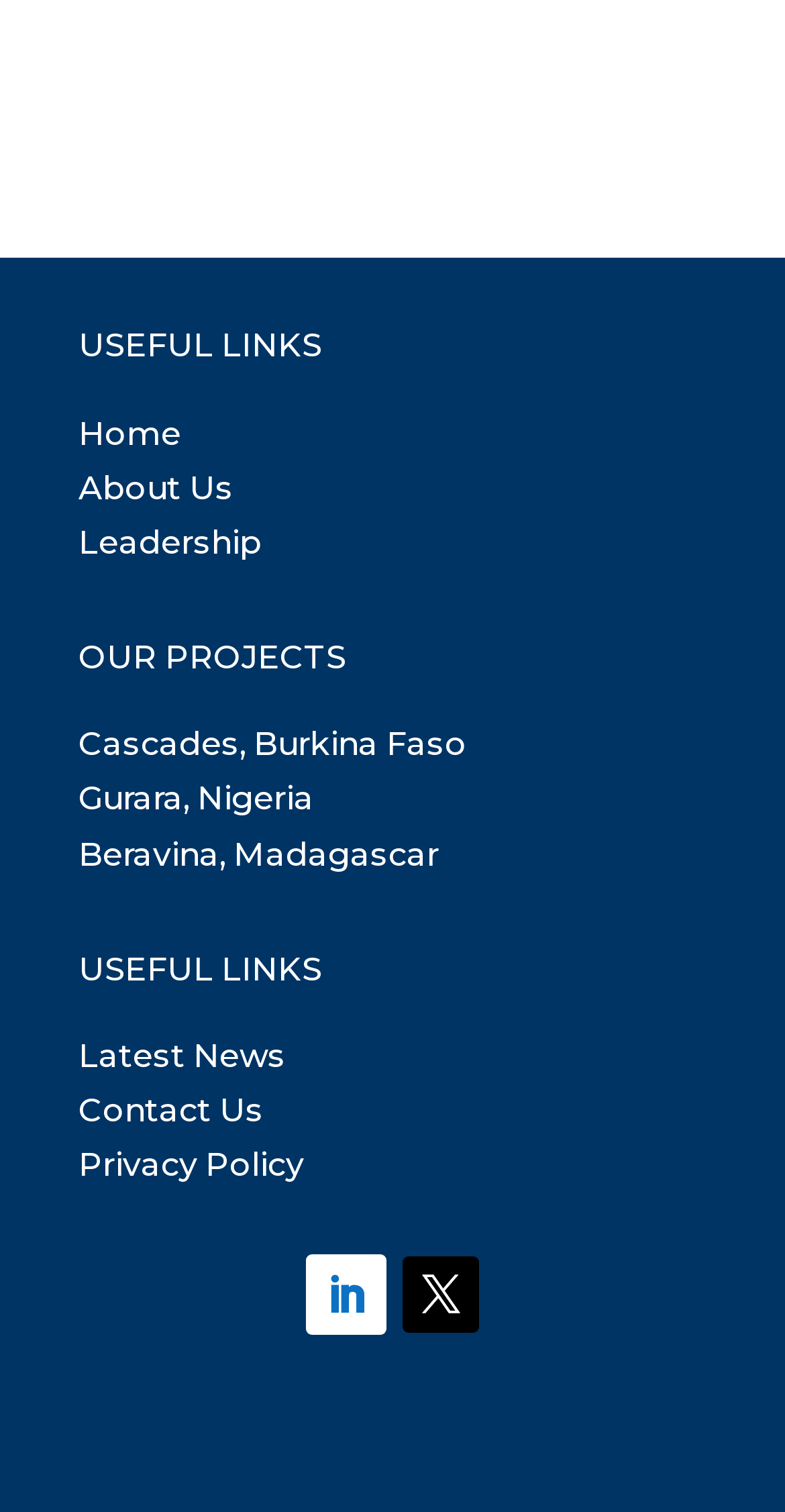Please determine the bounding box coordinates of the element's region to click in order to carry out the following instruction: "view project in Cascades, Burkina Faso". The coordinates should be four float numbers between 0 and 1, i.e., [left, top, right, bottom].

[0.1, 0.48, 0.595, 0.505]